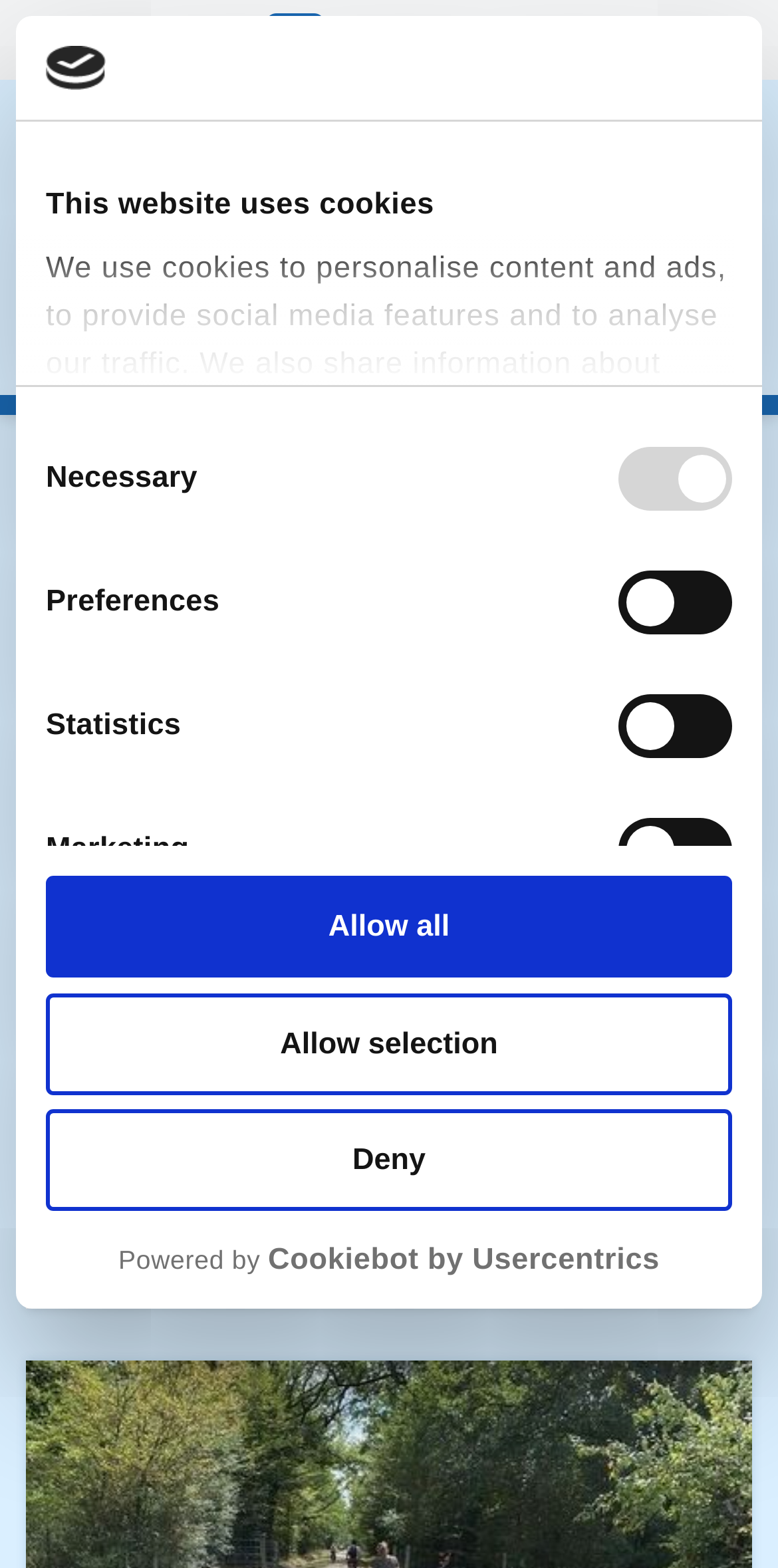Using the information in the image, could you please answer the following question in detail:
What is the phone number for customer service?

The phone number for customer service is displayed on the webpage, along with the label 'Service - Phone'. This phone number is likely to be used for customer inquiries or support.